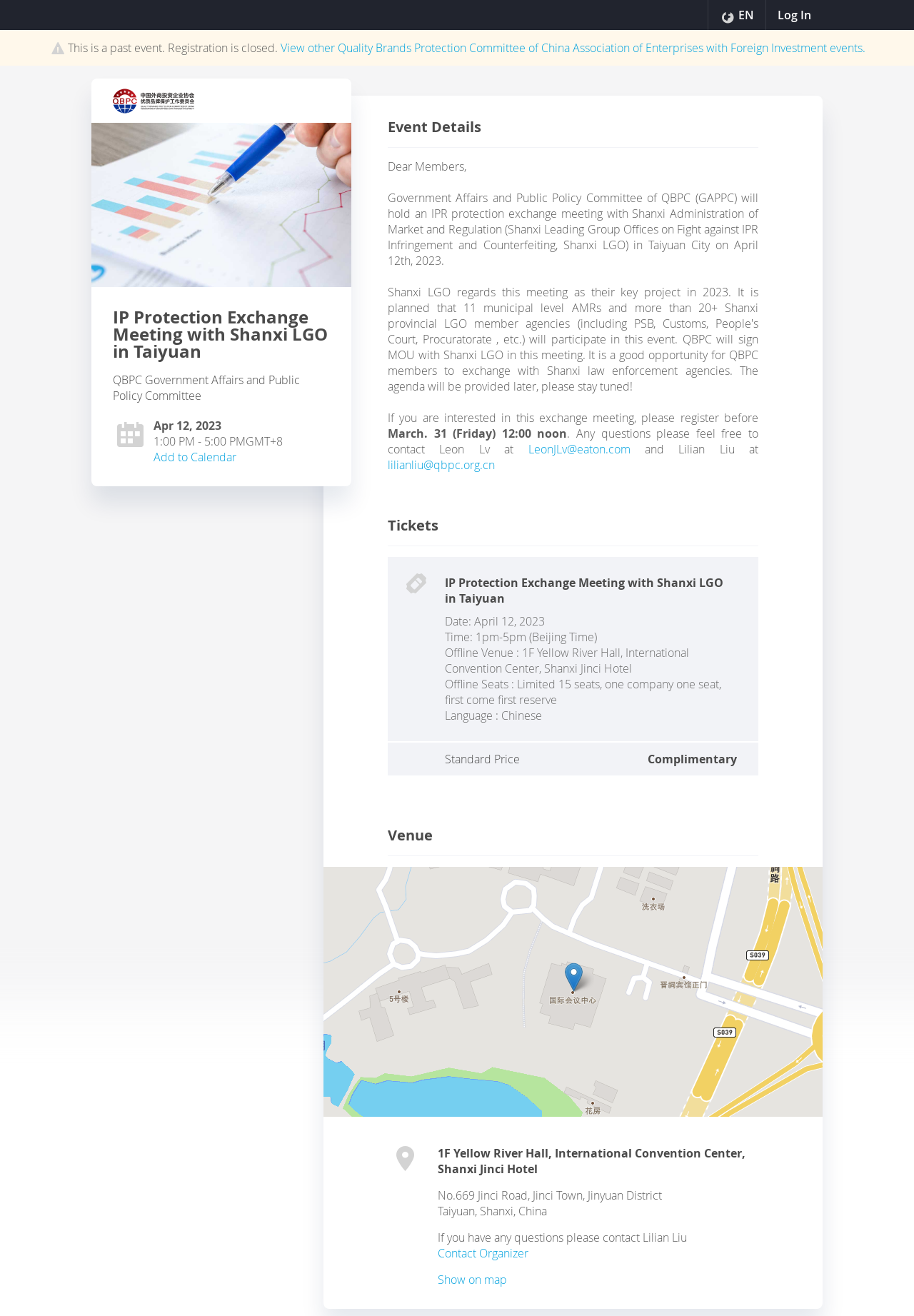Describe the entire webpage, focusing on both content and design.

This webpage appears to be an event page for an "IP Protection Exchange Meeting with Shanxi LGO in Taiyuan" organized by the Quality Brands Protection Committee of China Association of Enterprises with Foreign Investment. 

At the top right corner, there is a "Sign in" button. Below it, there is a notification stating that "This is a past event. Registration is closed." Next to it, there is a link to view other events organized by the same committee.

The main content of the page is divided into several sections. The first section displays the event title, "IP Protection Exchange Meeting with Shanxi LGO in Taiyuan", and the organizer, "QBPC Government Affairs and Public Policy Committee". Below it, there are details about the event, including the date, time, and location.

The "Event Details" section provides more information about the event, including a brief introduction, registration instructions, and contact information for the organizers. 

The "Tickets" section displays the event title again, followed by details about the date, time, venue, and language of the event. It also mentions that there are limited offline seats available.

The "Venue" section provides the address of the event location, including the hotel name, street address, city, province, and country. There is also a "Marker" button, which may be used to mark the location on a map. 

At the bottom of the page, there is a "Show on map" button and a link to contact the organizer.